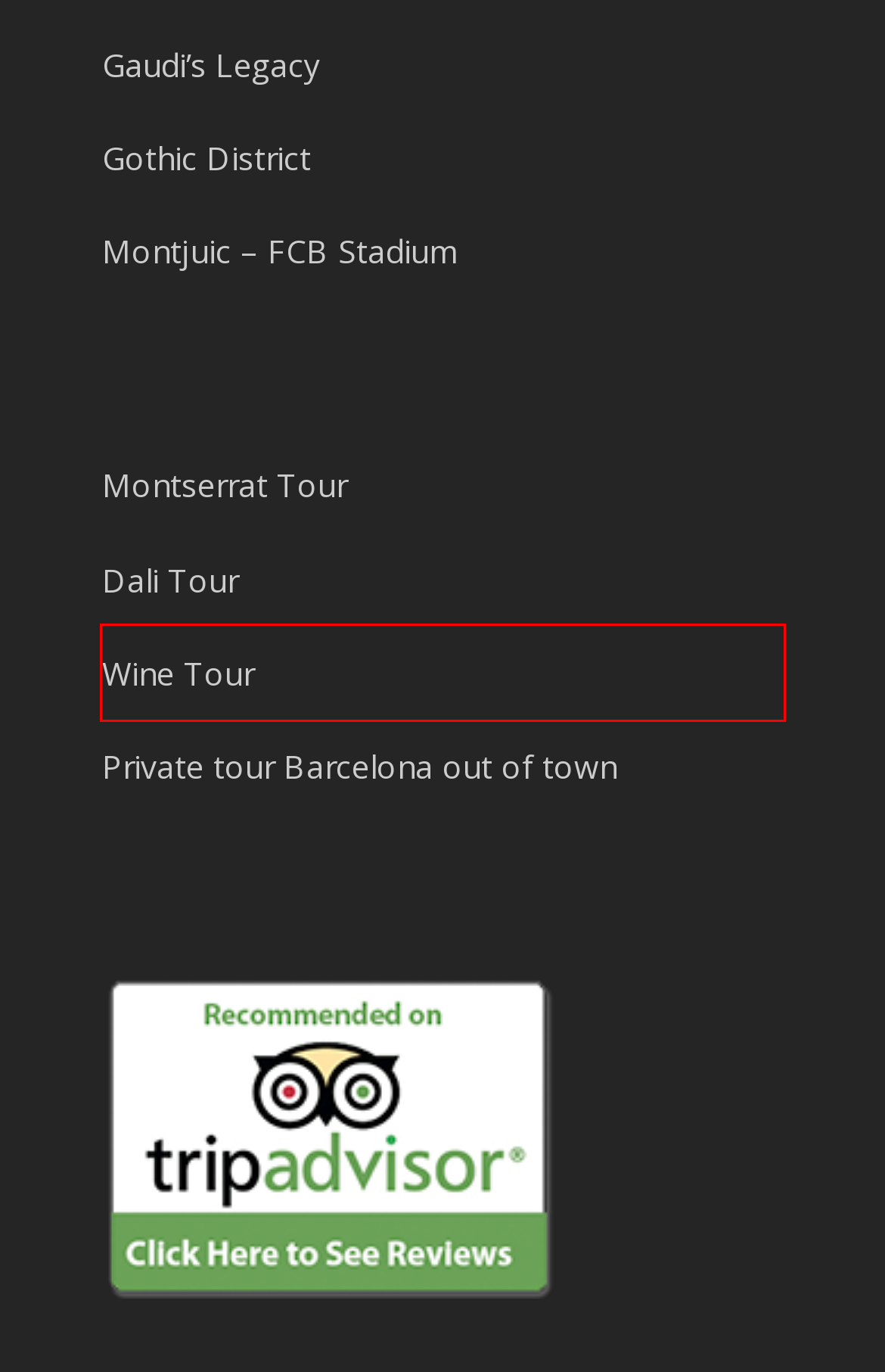Given a webpage screenshot featuring a red rectangle around a UI element, please determine the best description for the new webpage that appears after the element within the bounding box is clicked. The options are:
A. Barcelona private tour guide Gothic District | Our guide in Barcelona
B. Private tour guide Barcelona | Gregorio | Our guide in Barcelona
C. Wine tour Barcelona | Private tour guide Barcelona
D. Private tour guide in Barcelona, private guide Barcelona
E. Dali Girona tour | Our guide in Barcelona | Private tour guide in Barcelona
F. Barcelona private tour guide Gaudi's Legacy | Our guide in Barcelona
G. Private tour Barcelona, private tour guide in Barcelona
H. Montjuic Private tour guide | Our guide in Barcelona

C